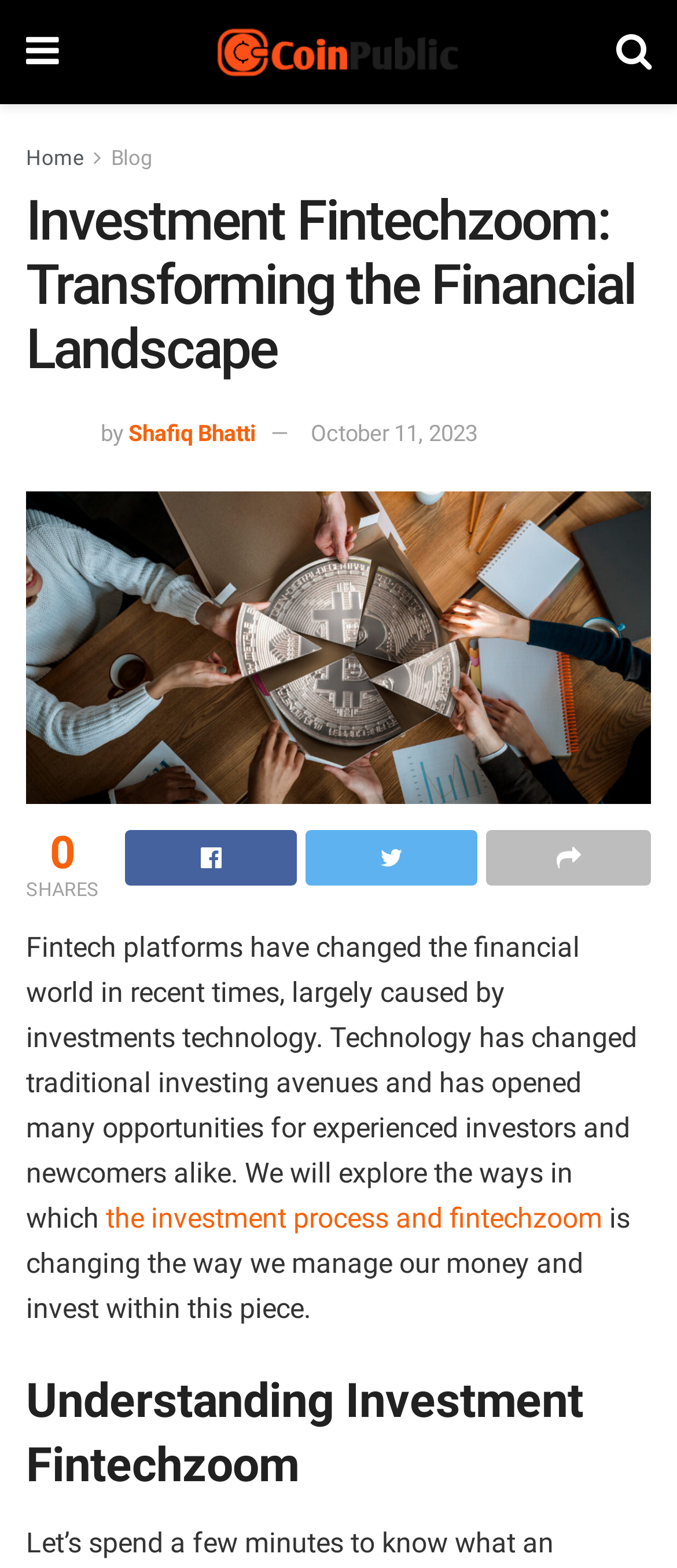What is the topic of the article?
Give a one-word or short-phrase answer derived from the screenshot.

Investment Fintechzoom